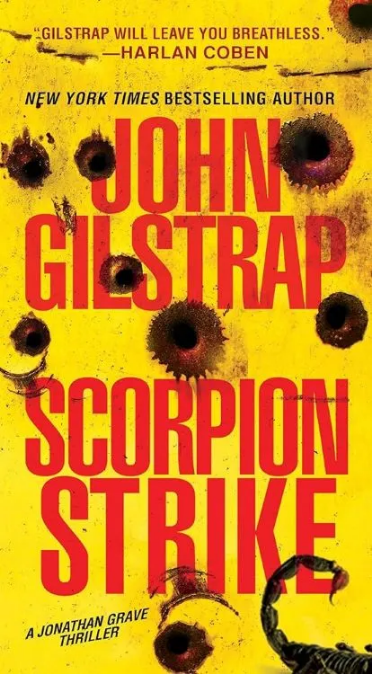Use a single word or phrase to answer the question:
What is the title of the book?

Scorpion Strike